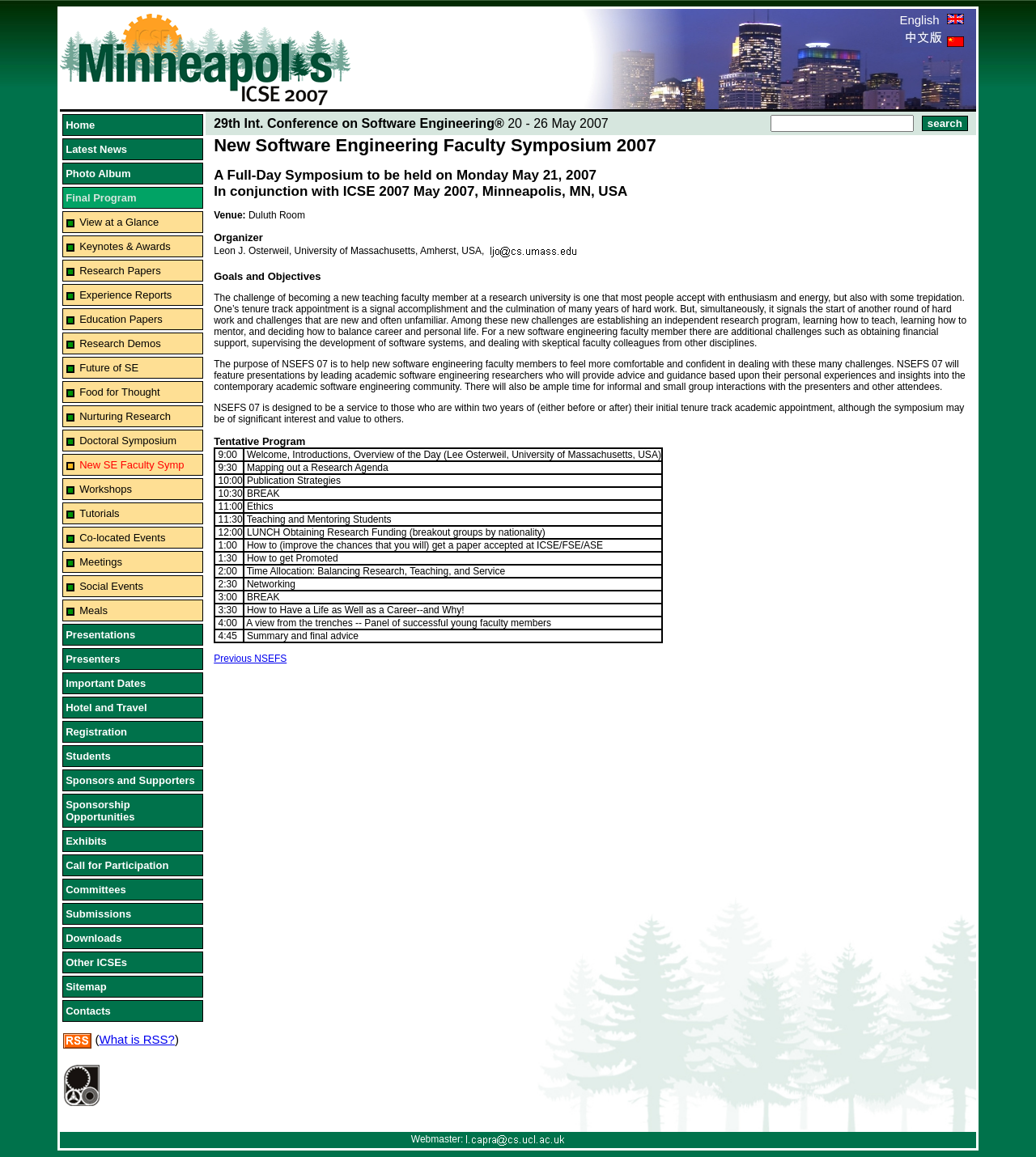What is the location of the conference?
Look at the image and respond with a single word or a short phrase.

Minneapolis, MN, USA